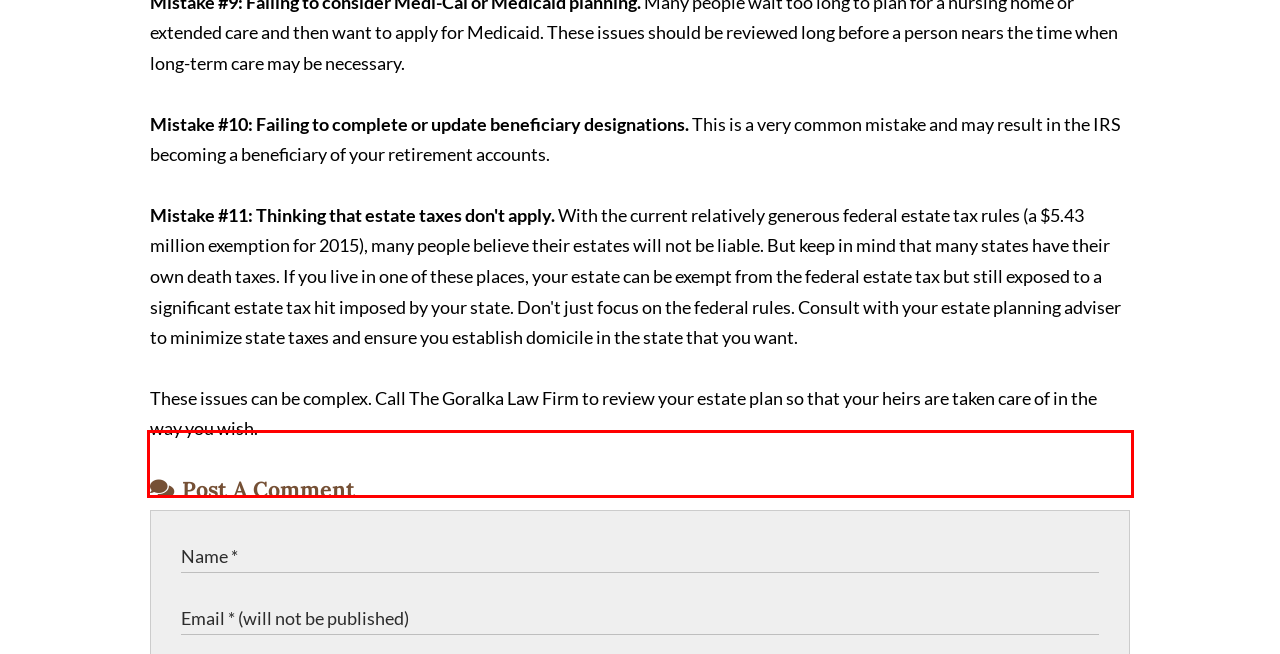Given a screenshot of a webpage, identify the red bounding box and perform OCR to recognize the text within that box.

These issues can be complex. Call The Goralka Law Firm to review your estate plan so that your heirs are taken care of in the way you wish.